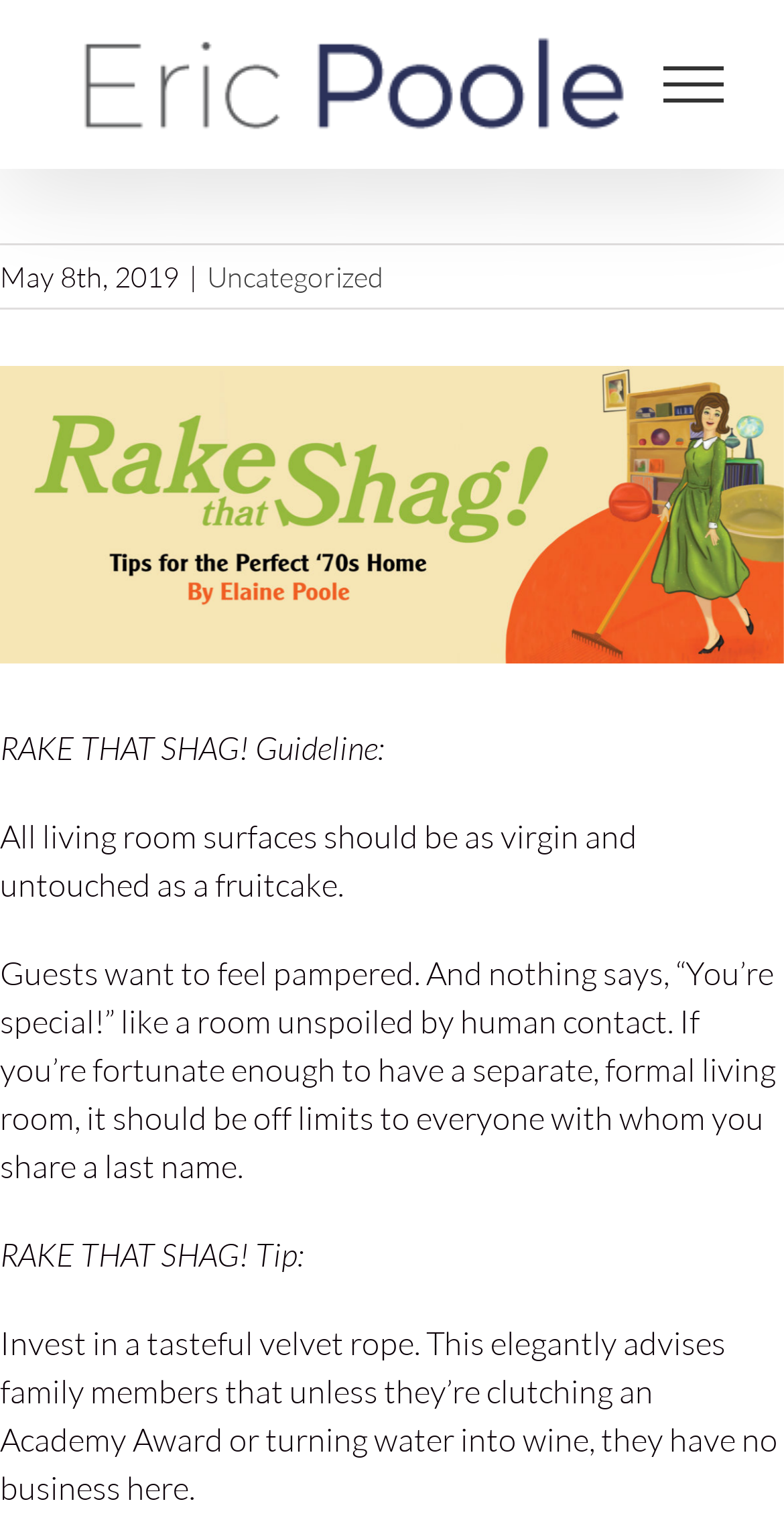Determine the bounding box coordinates of the UI element described by: "View Larger Image".

[0.0, 0.24, 1.0, 0.435]